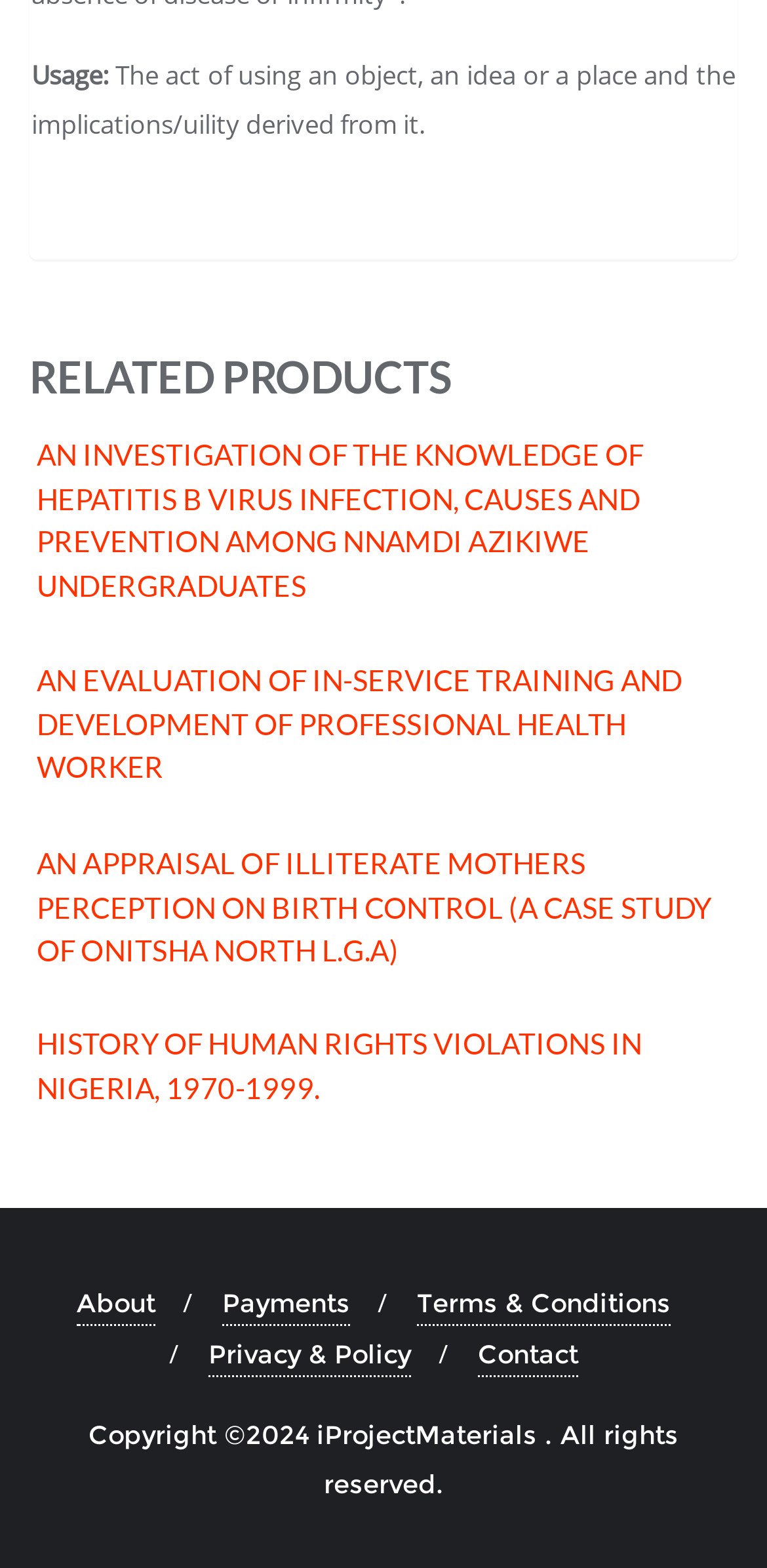Can you specify the bounding box coordinates for the region that should be clicked to fulfill this instruction: "Read about the website".

[0.1, 0.817, 0.203, 0.846]